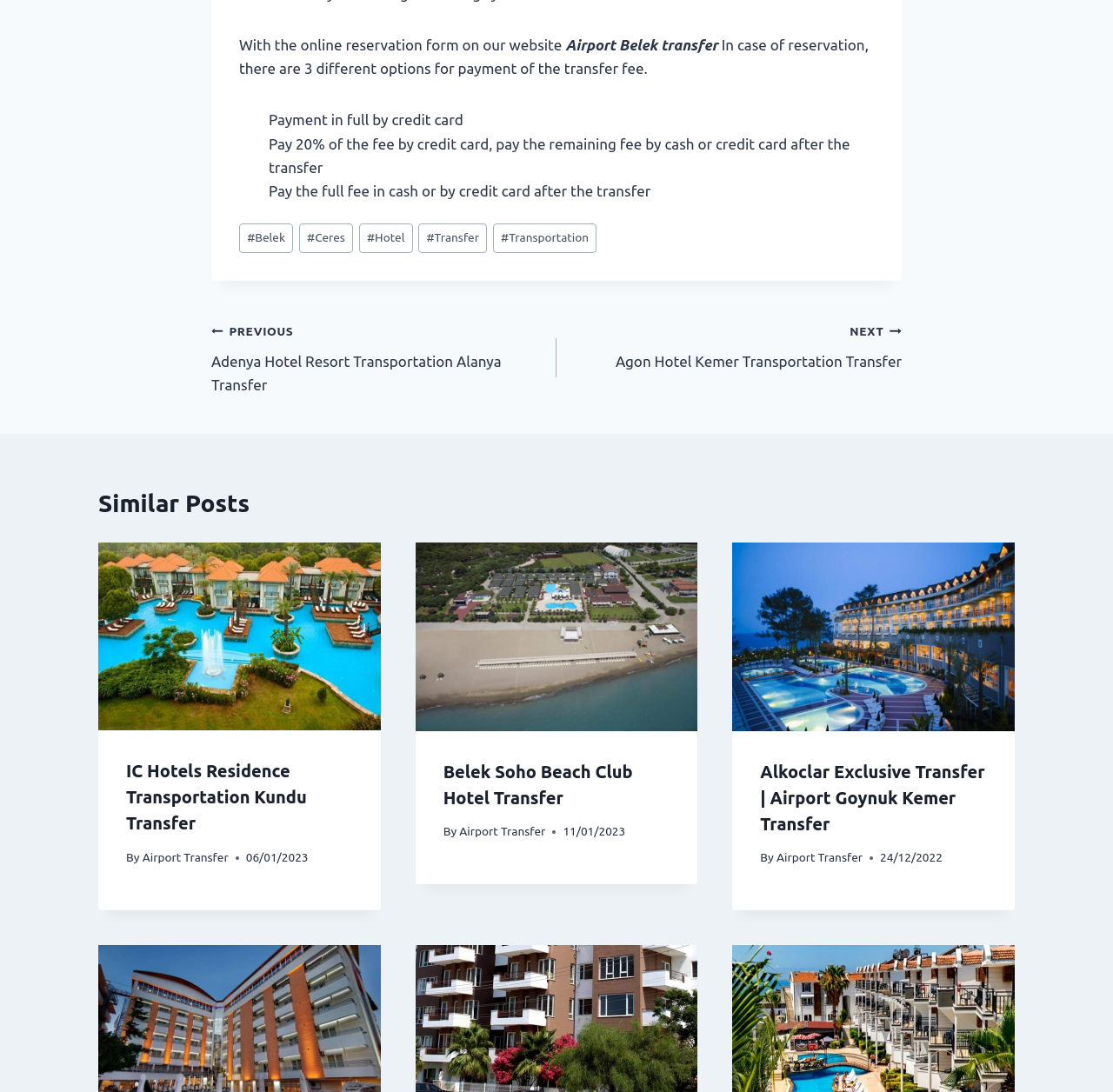Use a single word or phrase to answer the question: How many payment options are mentioned?

3